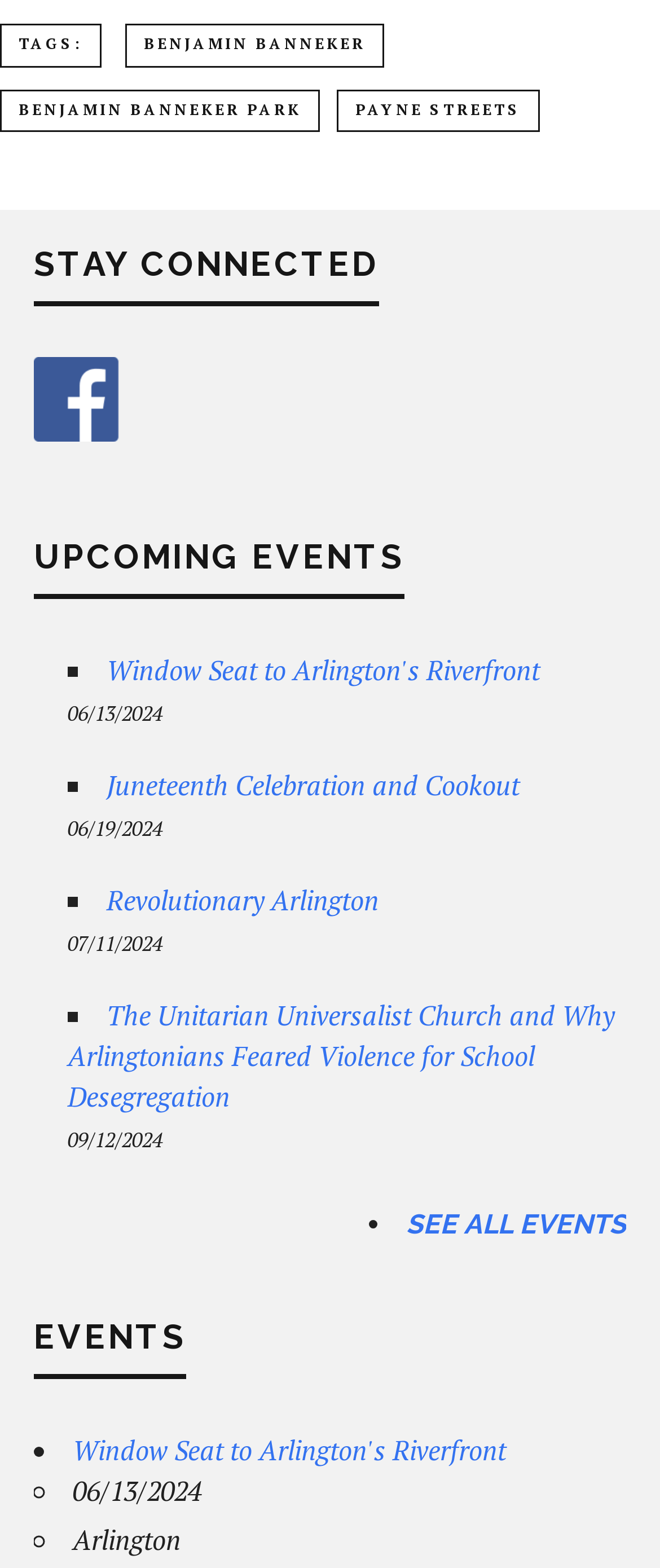Identify the bounding box for the given UI element using the description provided. Coordinates should be in the format (top-left x, top-left y, bottom-right x, bottom-right y) and must be between 0 and 1. Here is the description: Window Seat to Arlington's Riverfront

[0.162, 0.416, 0.818, 0.439]